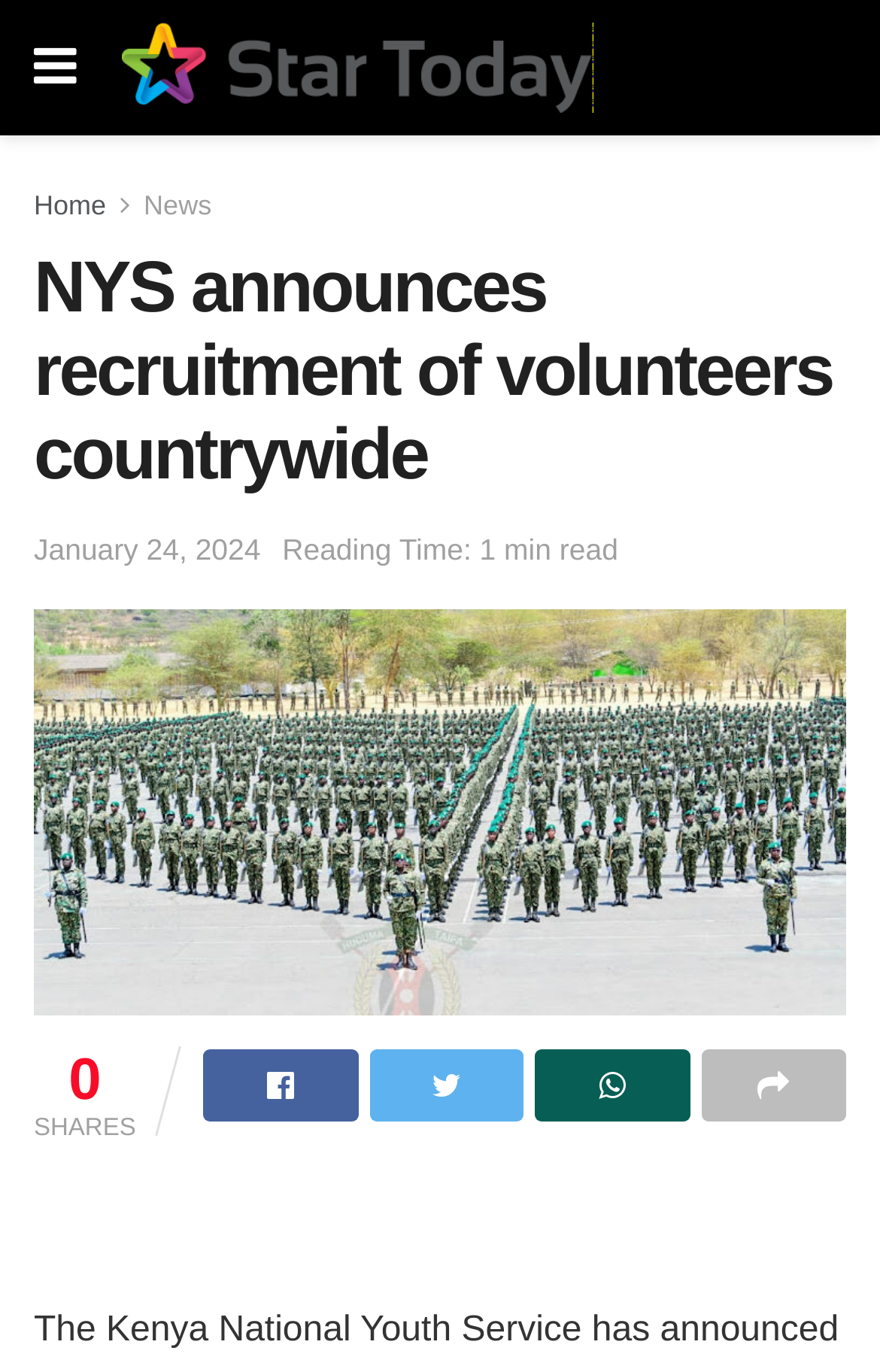Determine the bounding box coordinates of the area to click in order to meet this instruction: "Go to Home page".

[0.038, 0.138, 0.121, 0.161]